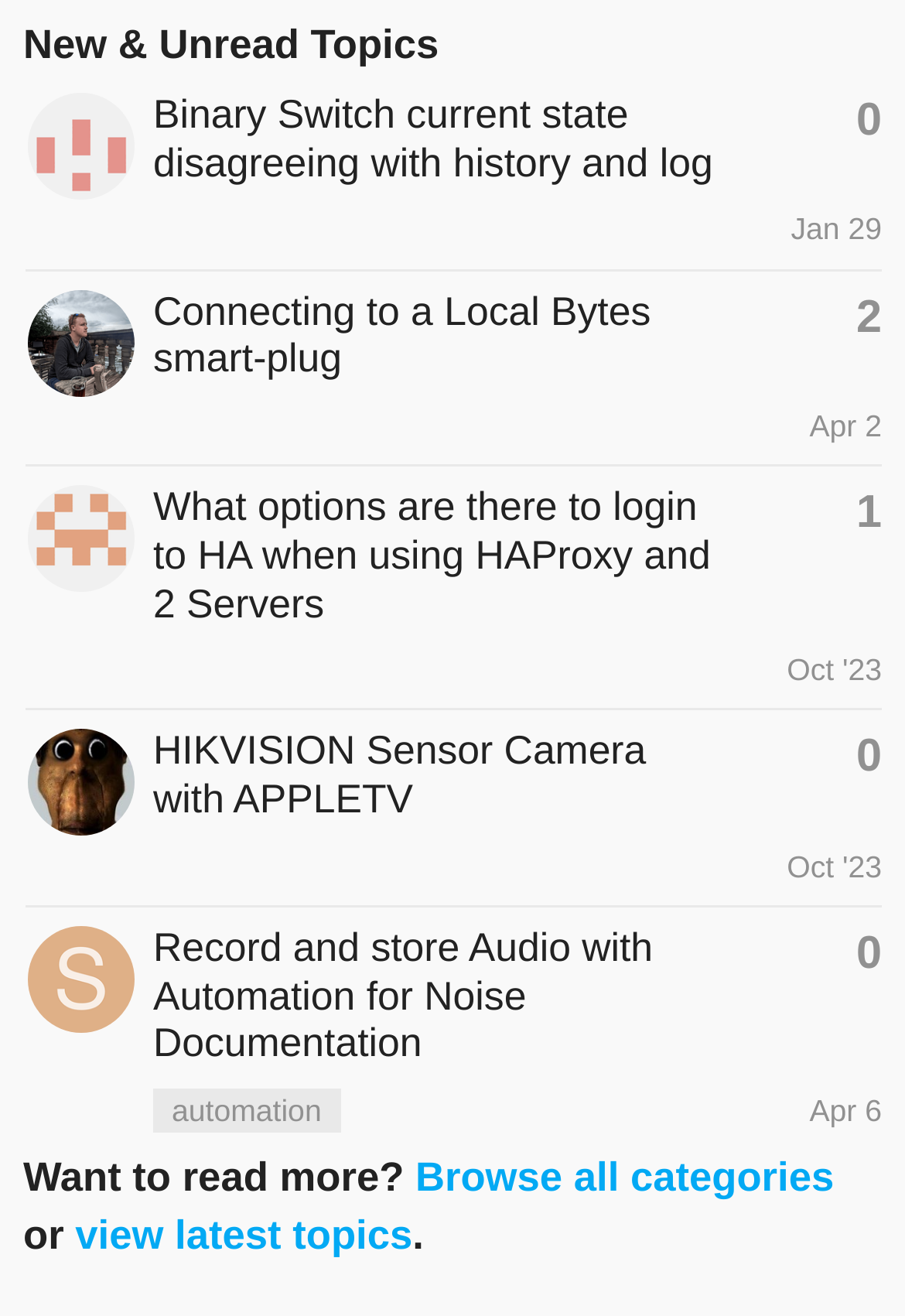Please locate the bounding box coordinates for the element that should be clicked to achieve the following instruction: "Visit Facebook". Ensure the coordinates are given as four float numbers between 0 and 1, i.e., [left, top, right, bottom].

None